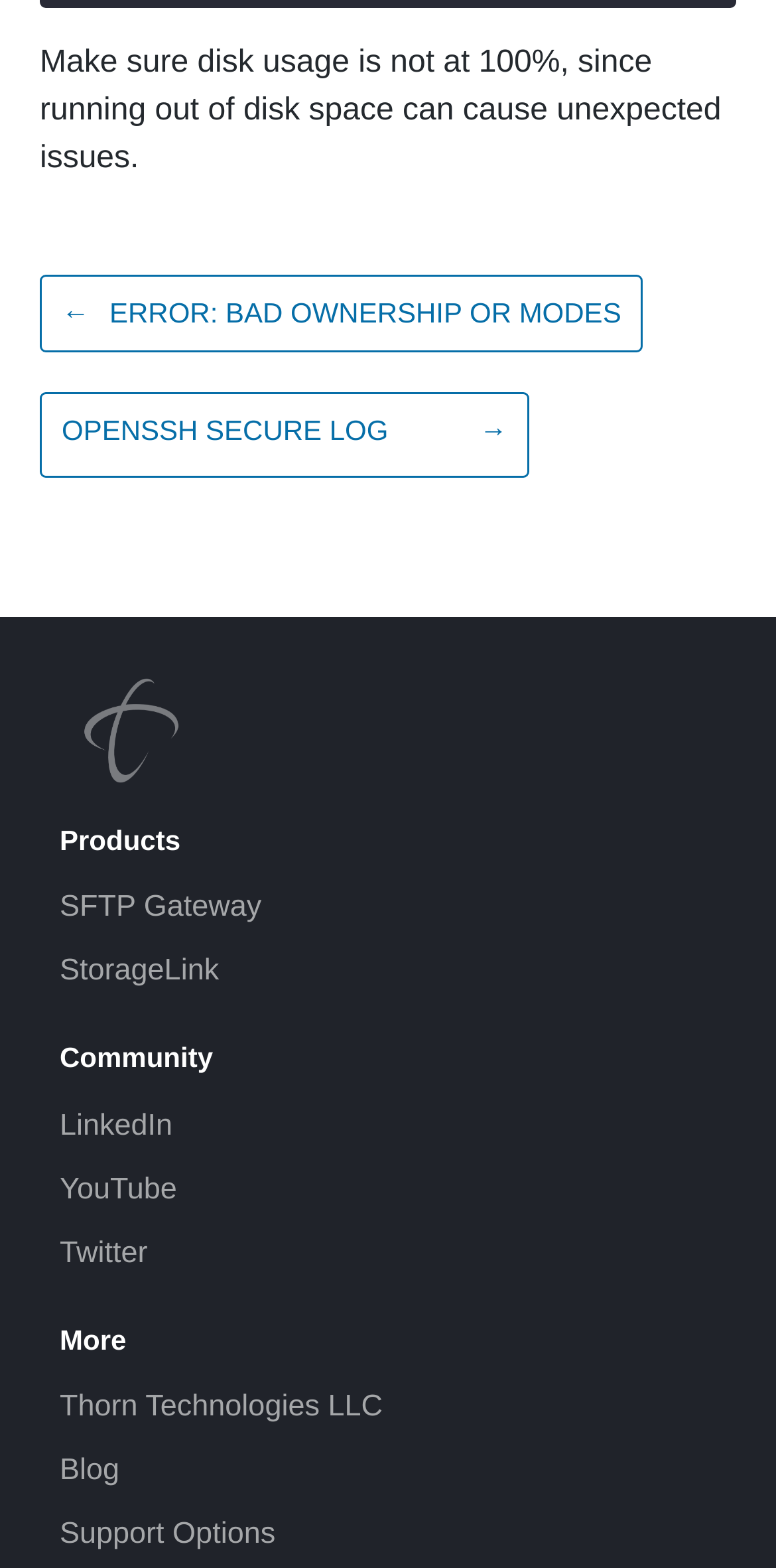Find the bounding box coordinates of the element you need to click on to perform this action: 'visit LinkedIn'. The coordinates should be represented by four float values between 0 and 1, in the format [left, top, right, bottom].

[0.077, 0.699, 0.923, 0.737]